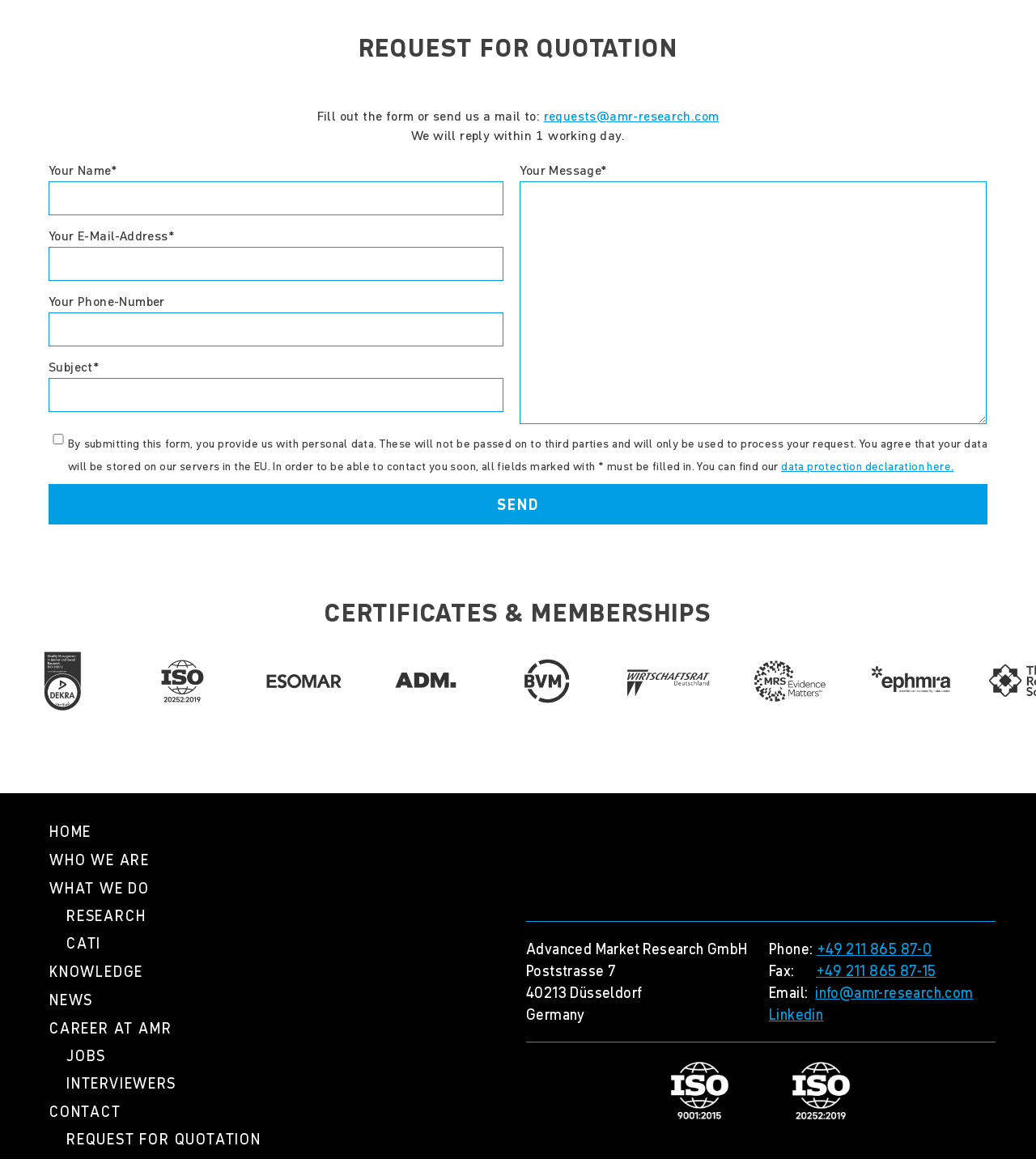What is the company name mentioned on this webpage?
Answer the question using a single word or phrase, according to the image.

Advanced Market Research GmbH